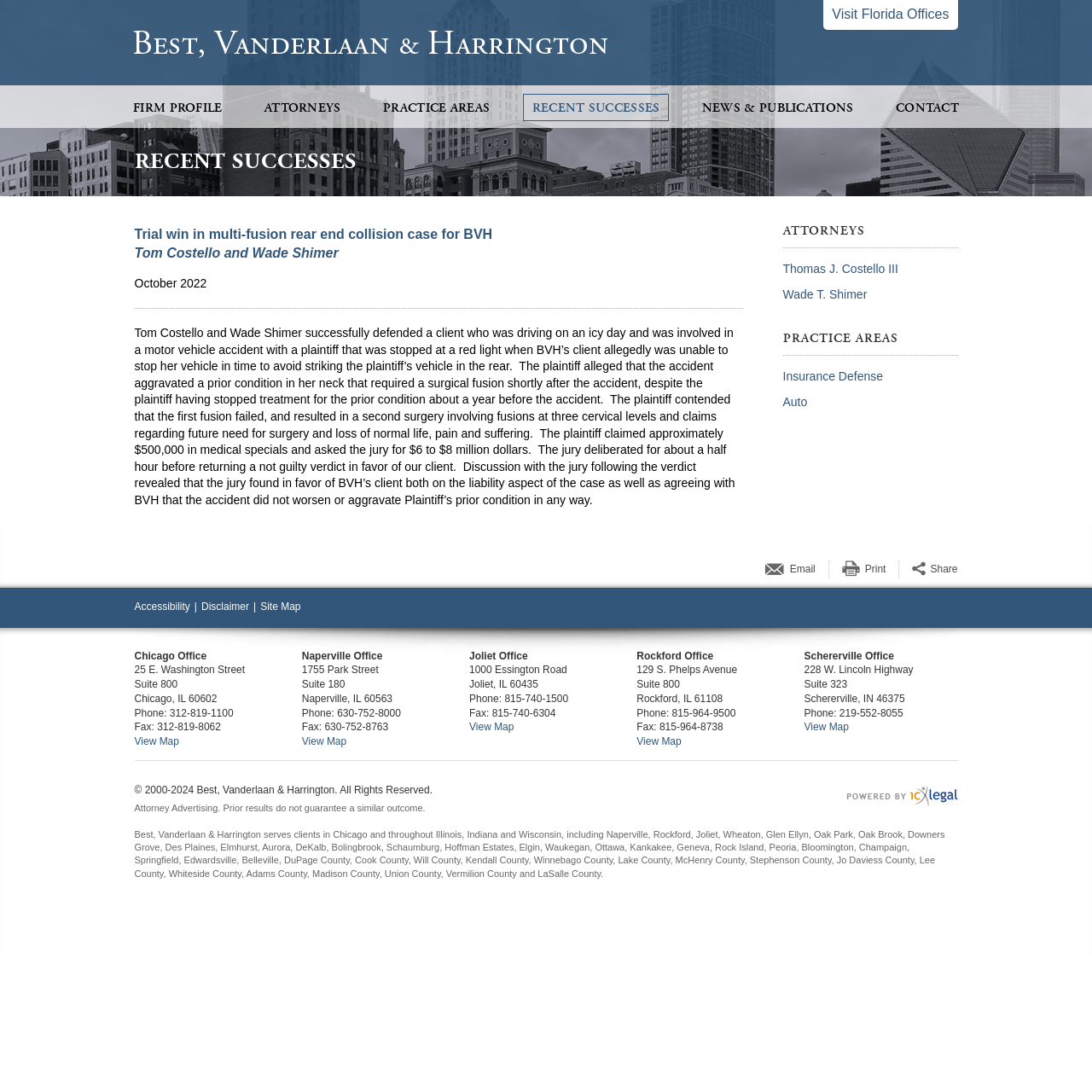From the webpage screenshot, identify the region described by Contact. Provide the bounding box coordinates as (top-left x, top-left y, bottom-right x, bottom-right y), with each value being a floating point number between 0 and 1.

[0.812, 0.086, 0.887, 0.111]